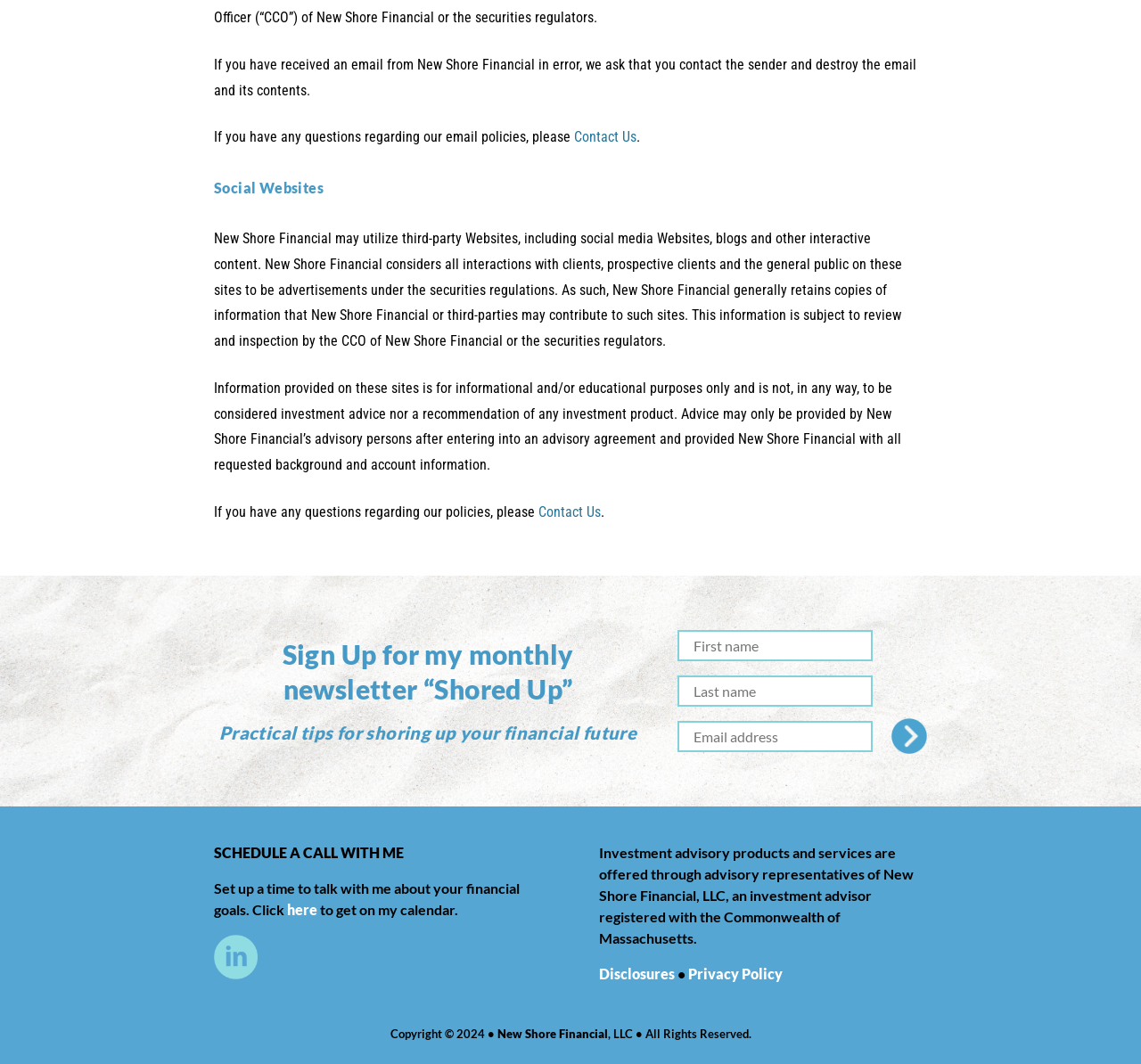Reply to the question with a single word or phrase:
What is required to sign up for the newsletter?

First name, last name, email